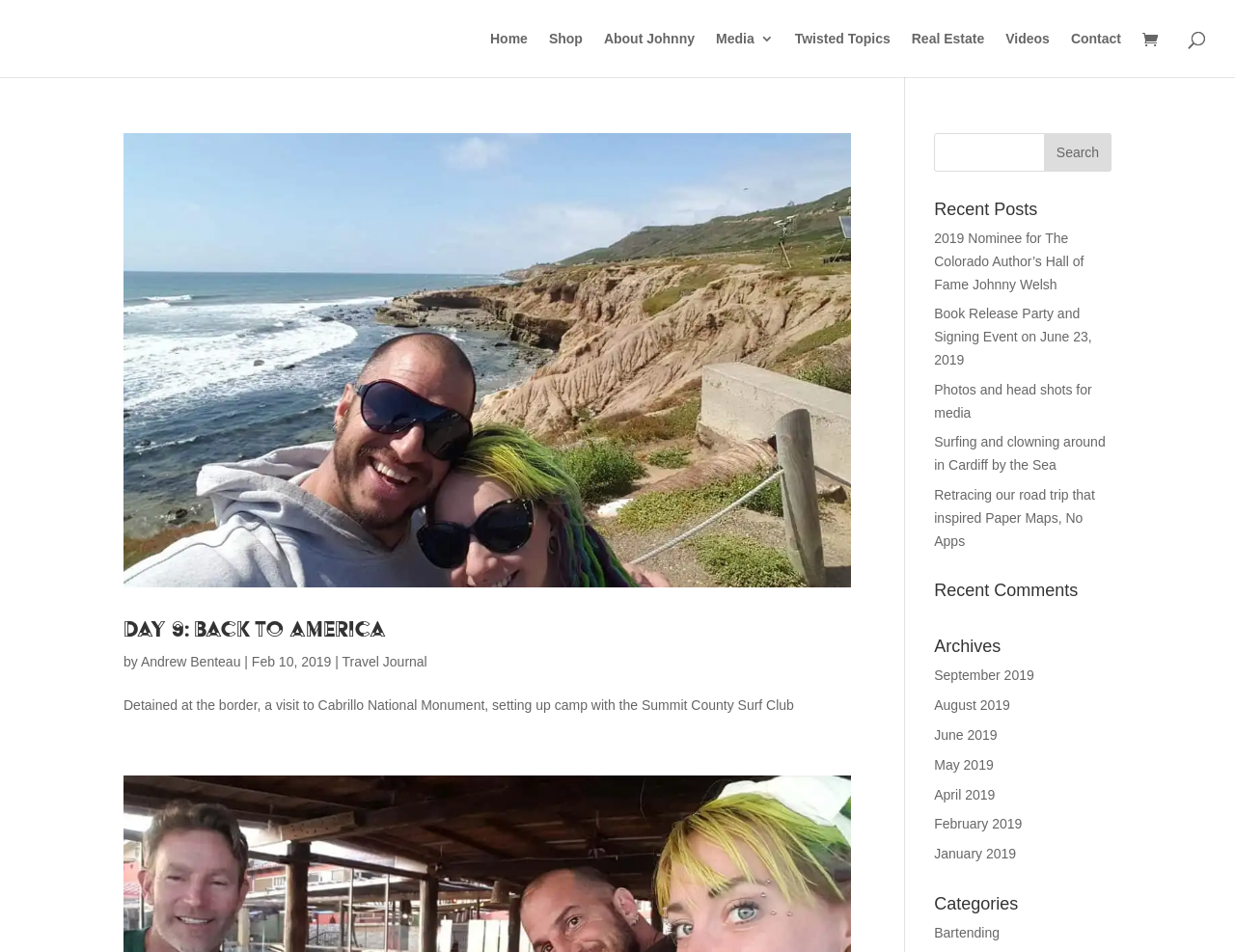Find the bounding box coordinates of the clickable area that will achieve the following instruction: "Search for something".

[0.756, 0.14, 0.9, 0.18]